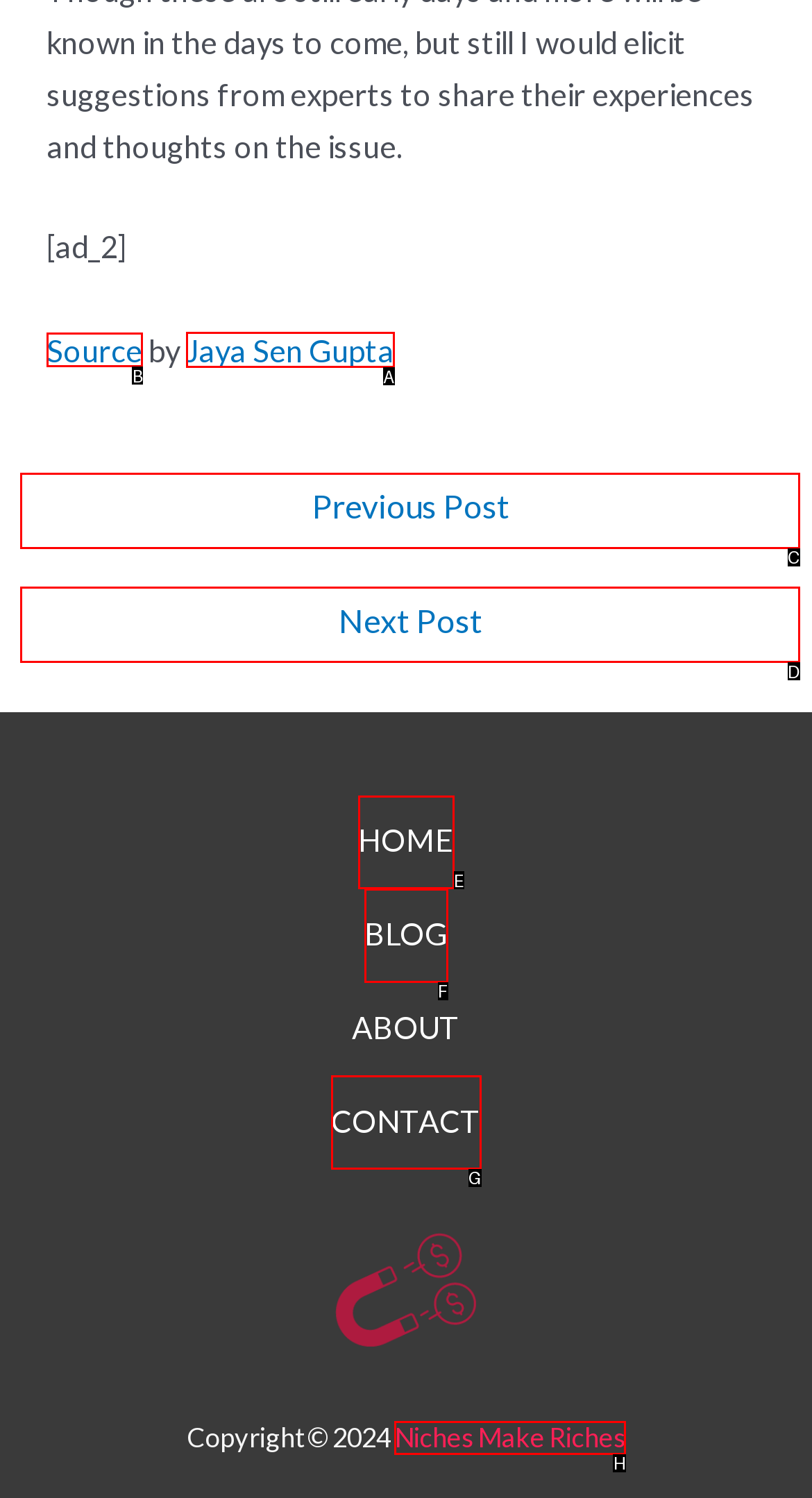To perform the task "view the source", which UI element's letter should you select? Provide the letter directly.

B